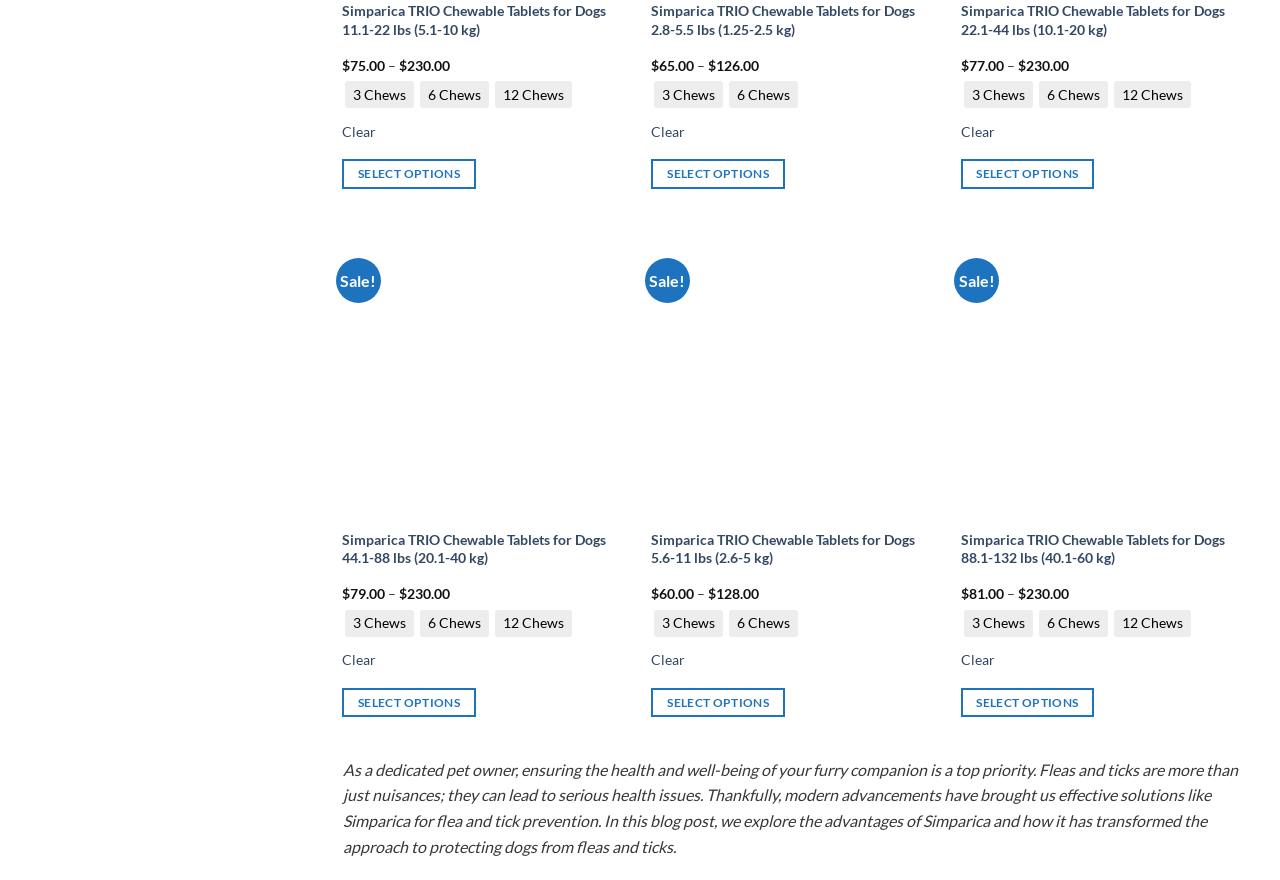Please provide the bounding box coordinate of the region that matches the element description: parent_node: Website name="url". Coordinates should be in the format (top-left x, top-left y, bottom-right x, bottom-right y) and all values should be between 0 and 1.

None